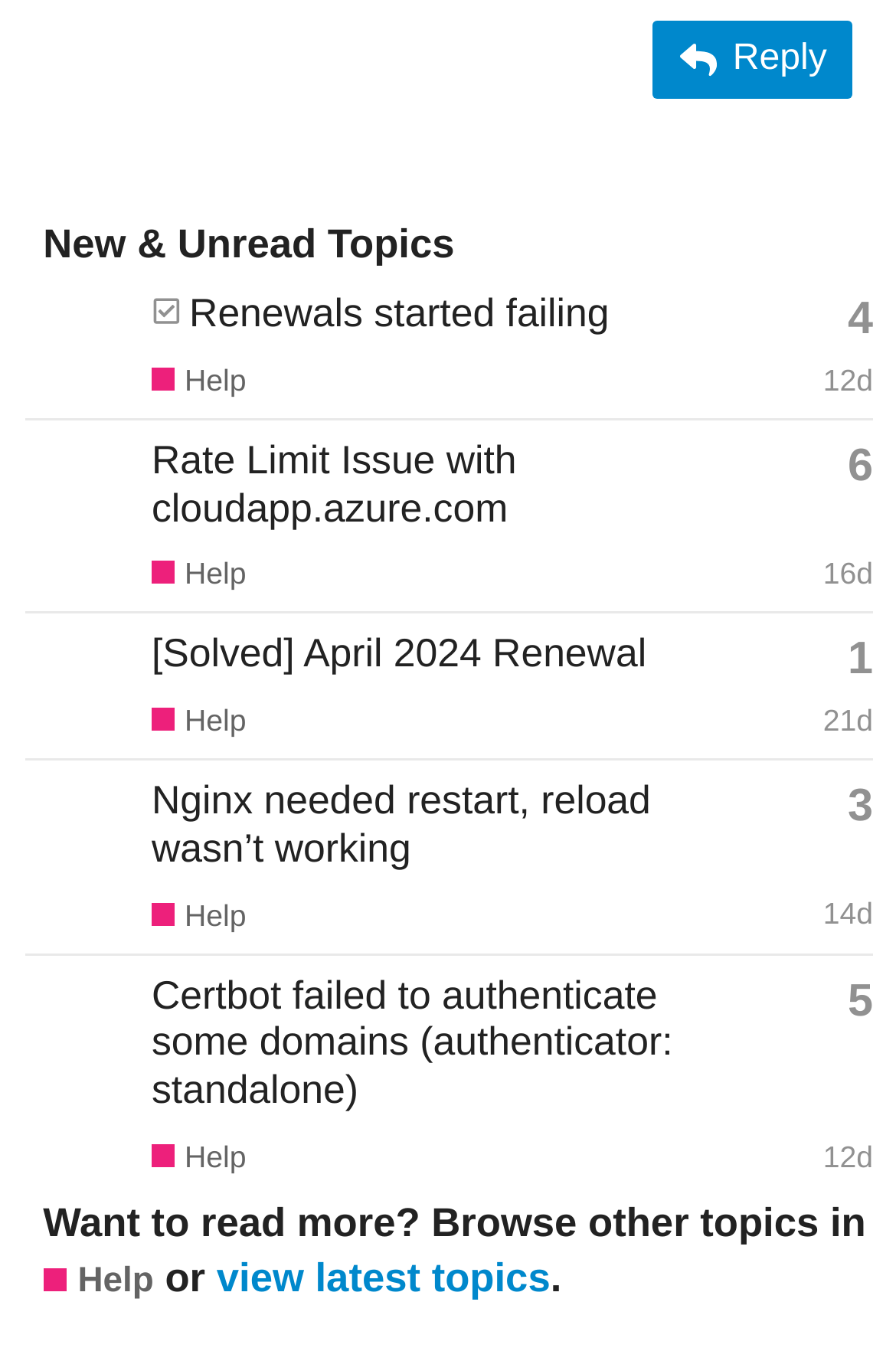Specify the bounding box coordinates of the area to click in order to execute this command: 'View the topic 'Renewals started failing''. The coordinates should consist of four float numbers ranging from 0 to 1, and should be formatted as [left, top, right, bottom].

[0.211, 0.215, 0.68, 0.249]